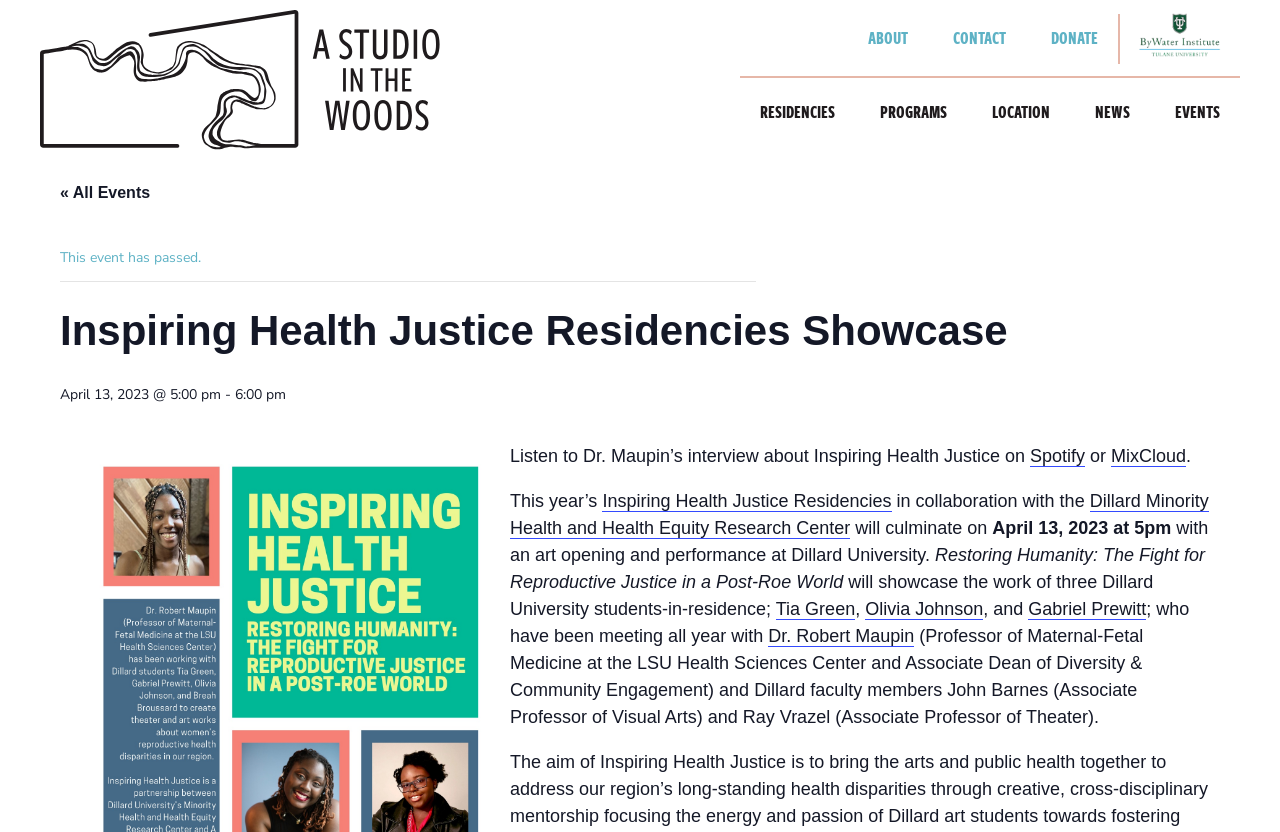Given the description: "Tia Green", determine the bounding box coordinates of the UI element. The coordinates should be formatted as four float numbers between 0 and 1, [left, top, right, bottom].

[0.606, 0.72, 0.668, 0.745]